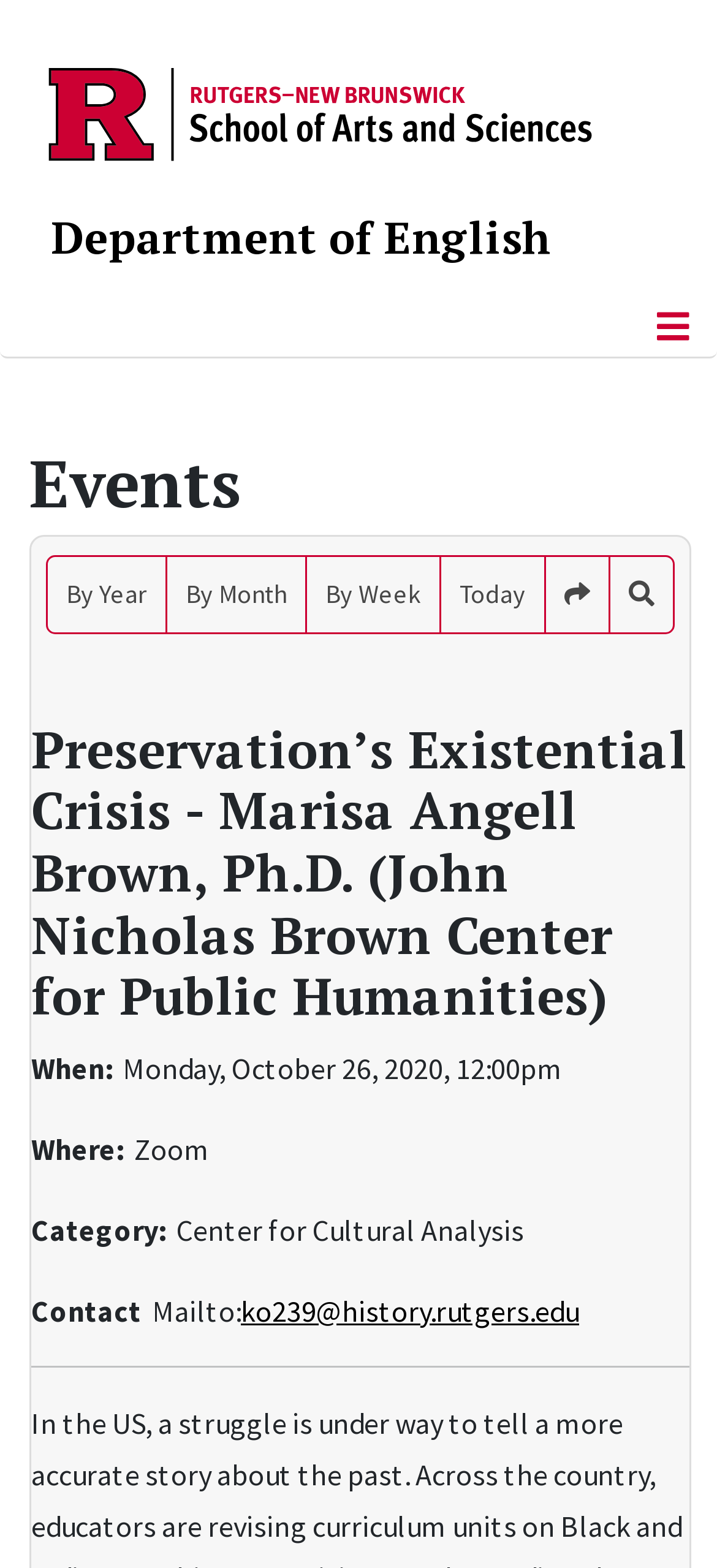Could you determine the bounding box coordinates of the clickable element to complete the instruction: "visit exhibit space at Chatham University"? Provide the coordinates as four float numbers between 0 and 1, i.e., [left, top, right, bottom].

None